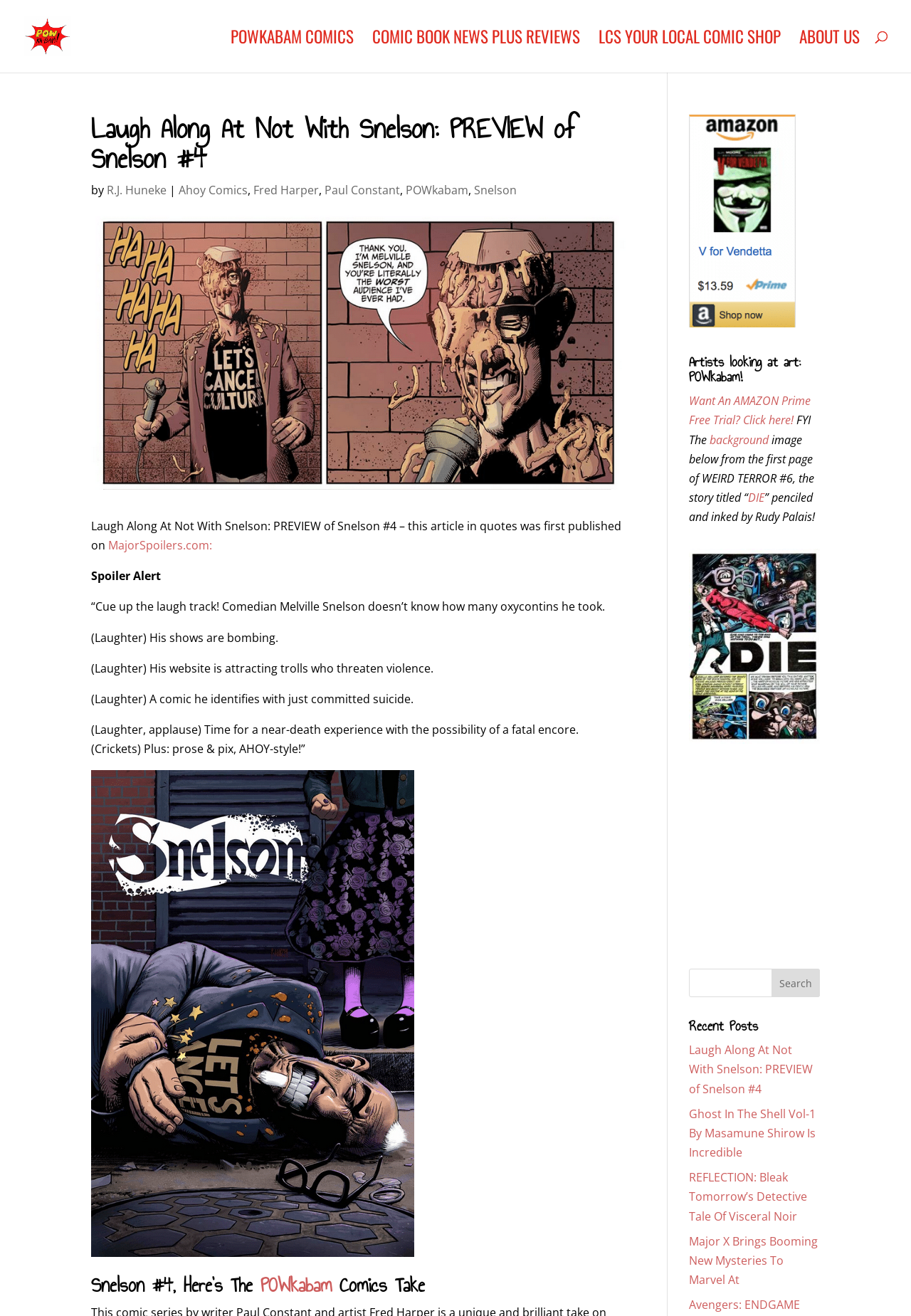Pinpoint the bounding box coordinates of the clickable area necessary to execute the following instruction: "Read the preview of Snelson #4". The coordinates should be given as four float numbers between 0 and 1, namely [left, top, right, bottom].

[0.1, 0.394, 0.682, 0.42]